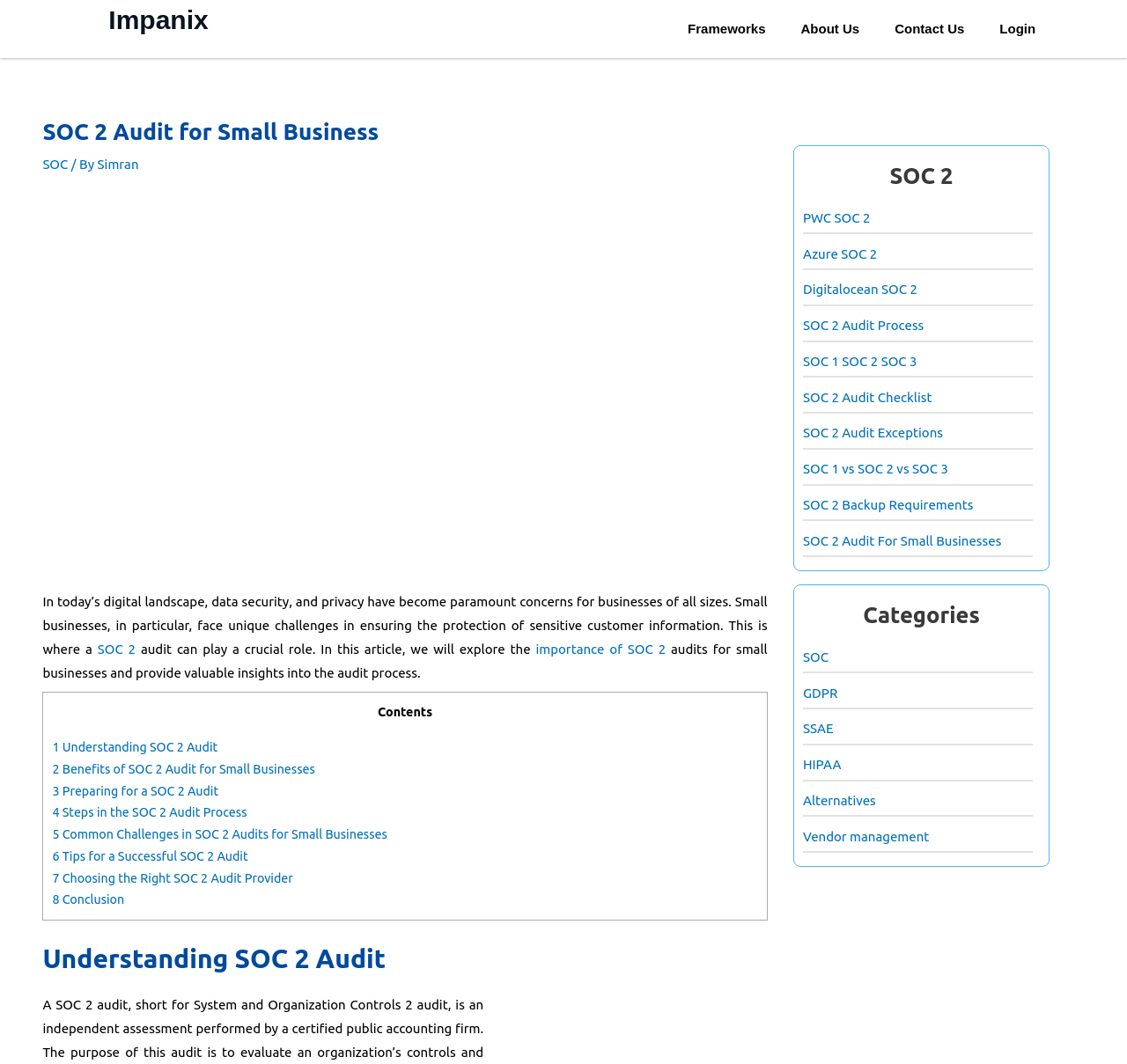From the webpage screenshot, predict the bounding box of the UI element that matches this description: "8 Conclusion".

[0.046, 0.839, 0.11, 0.852]